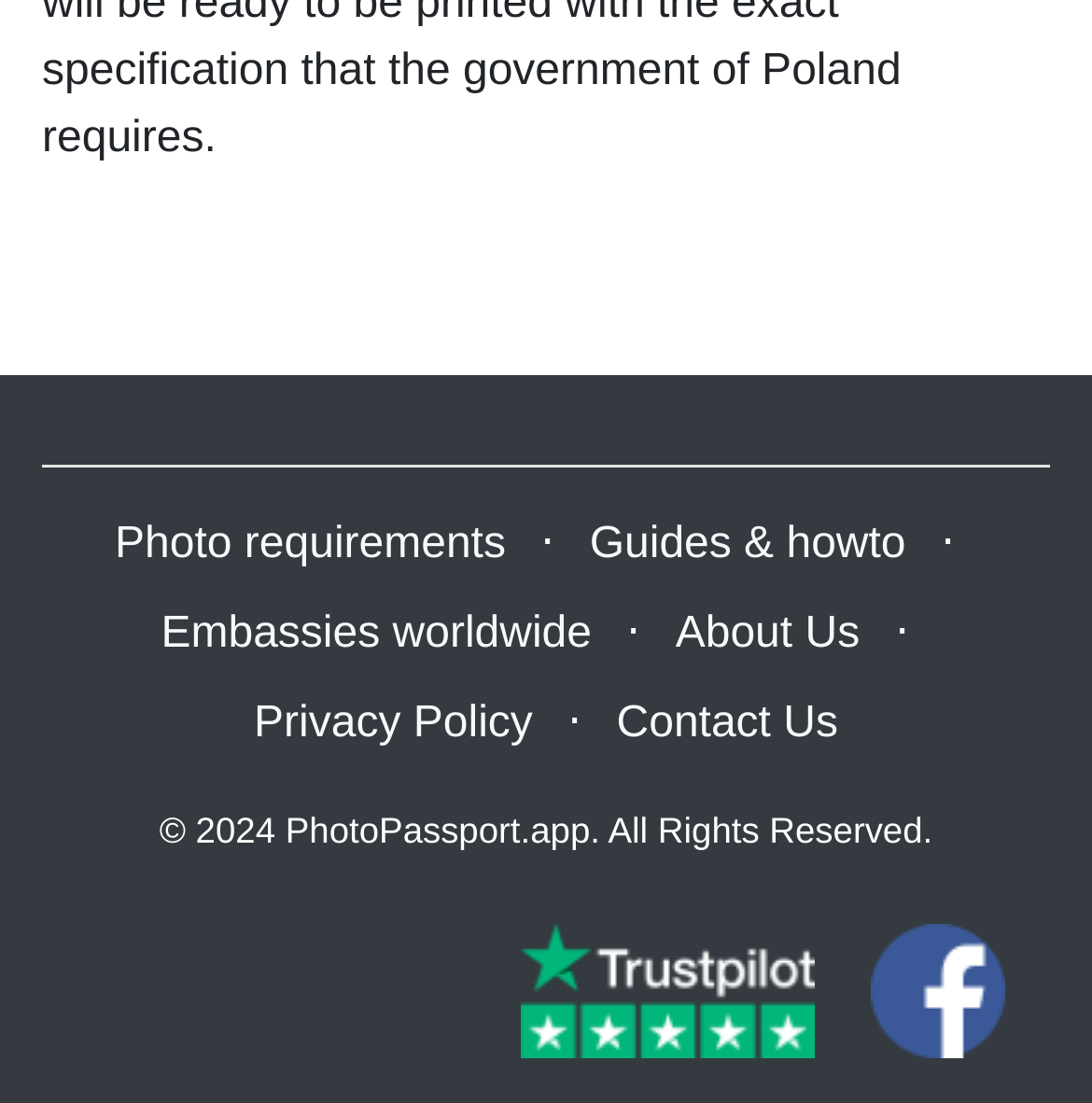What is the copyright year?
Answer the question with a detailed and thorough explanation.

I looked at the copyright text at the bottom of the webpage and found that the copyright year is 2024, which is mentioned as '© 2024 PhotoPassport.app. All Rights Reserved.'